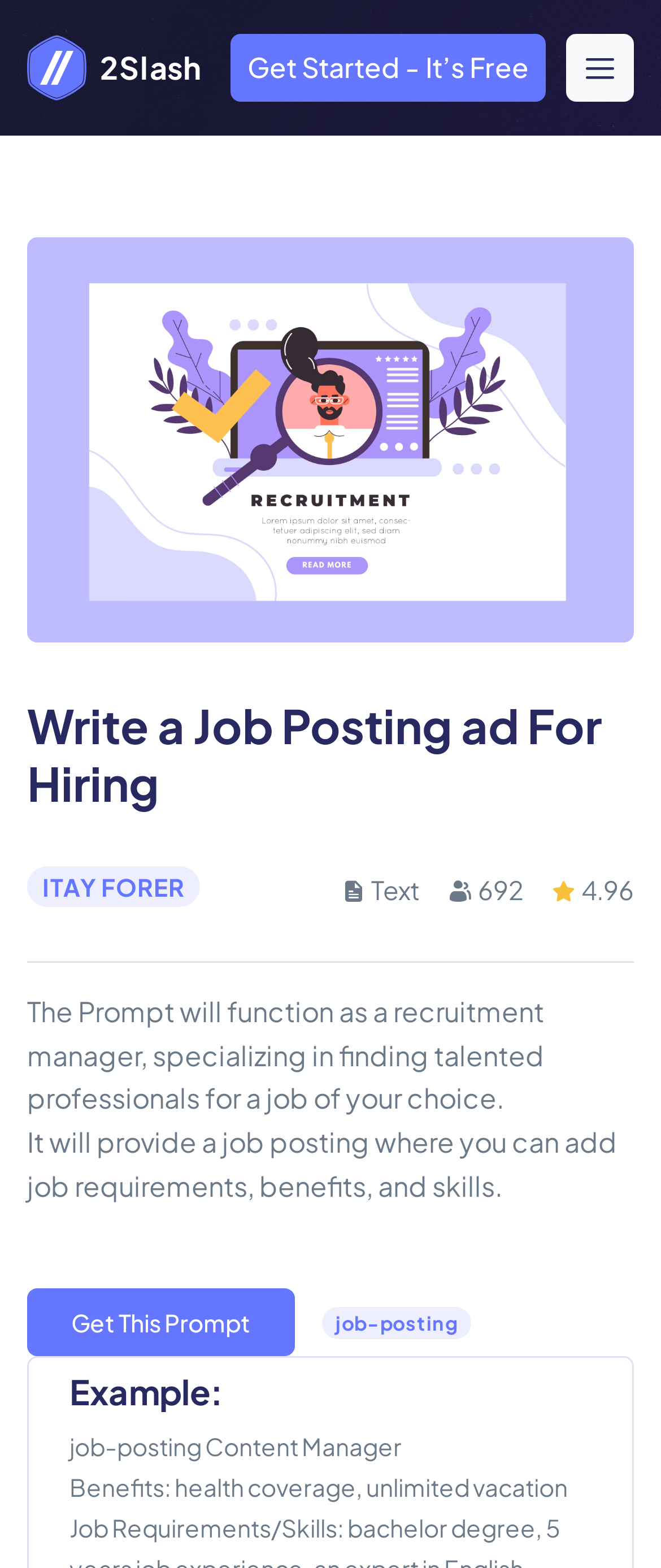Respond with a single word or short phrase to the following question: 
What is the rating of the Prompt?

4.96